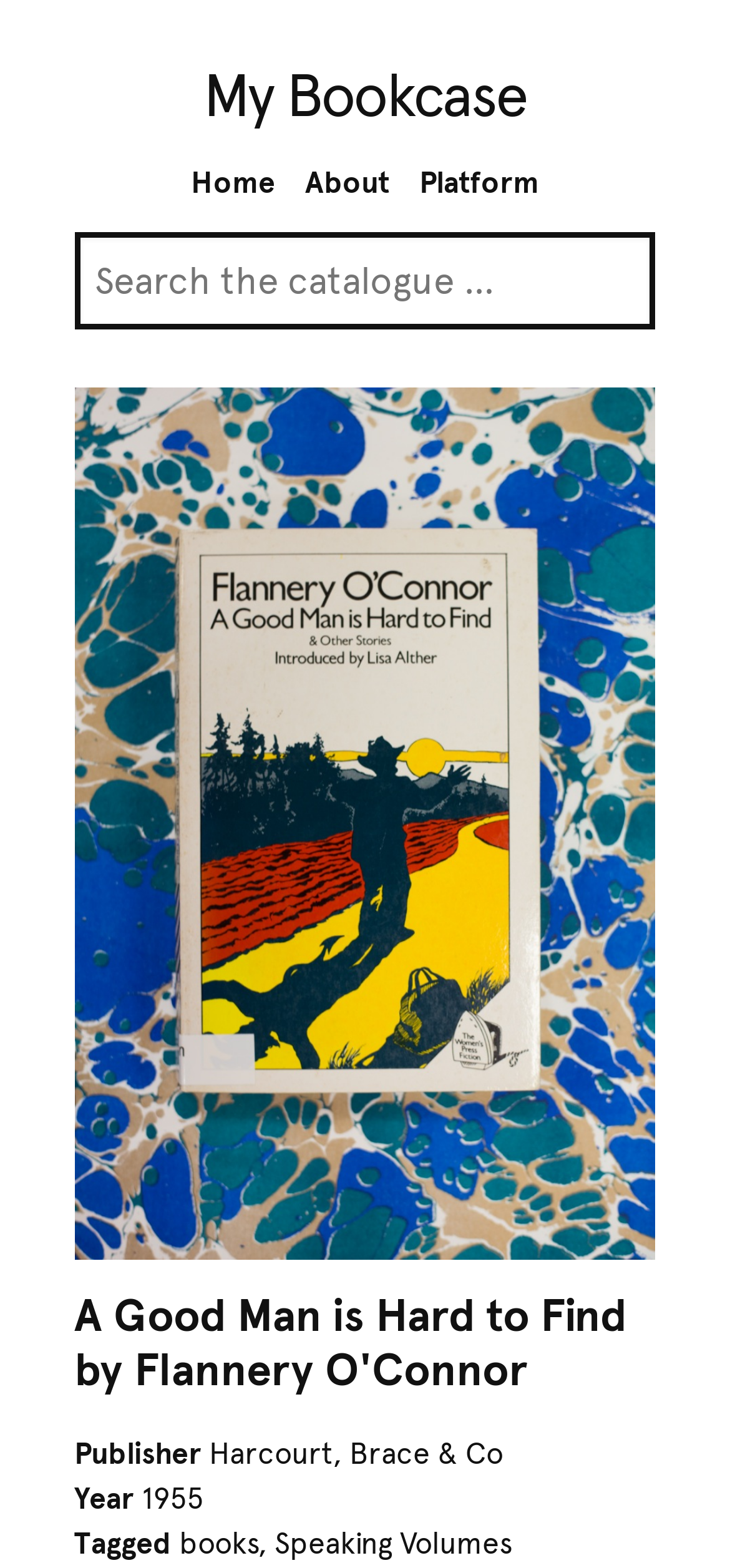What tags are associated with the book?
Use the information from the image to give a detailed answer to the question.

I found the tags associated with the book by looking at the static text element that says 'Tagged' and the adjacent link elements that say 'books' and 'Speaking Volumes'. The tags are 'books' and 'Speaking Volumes'.